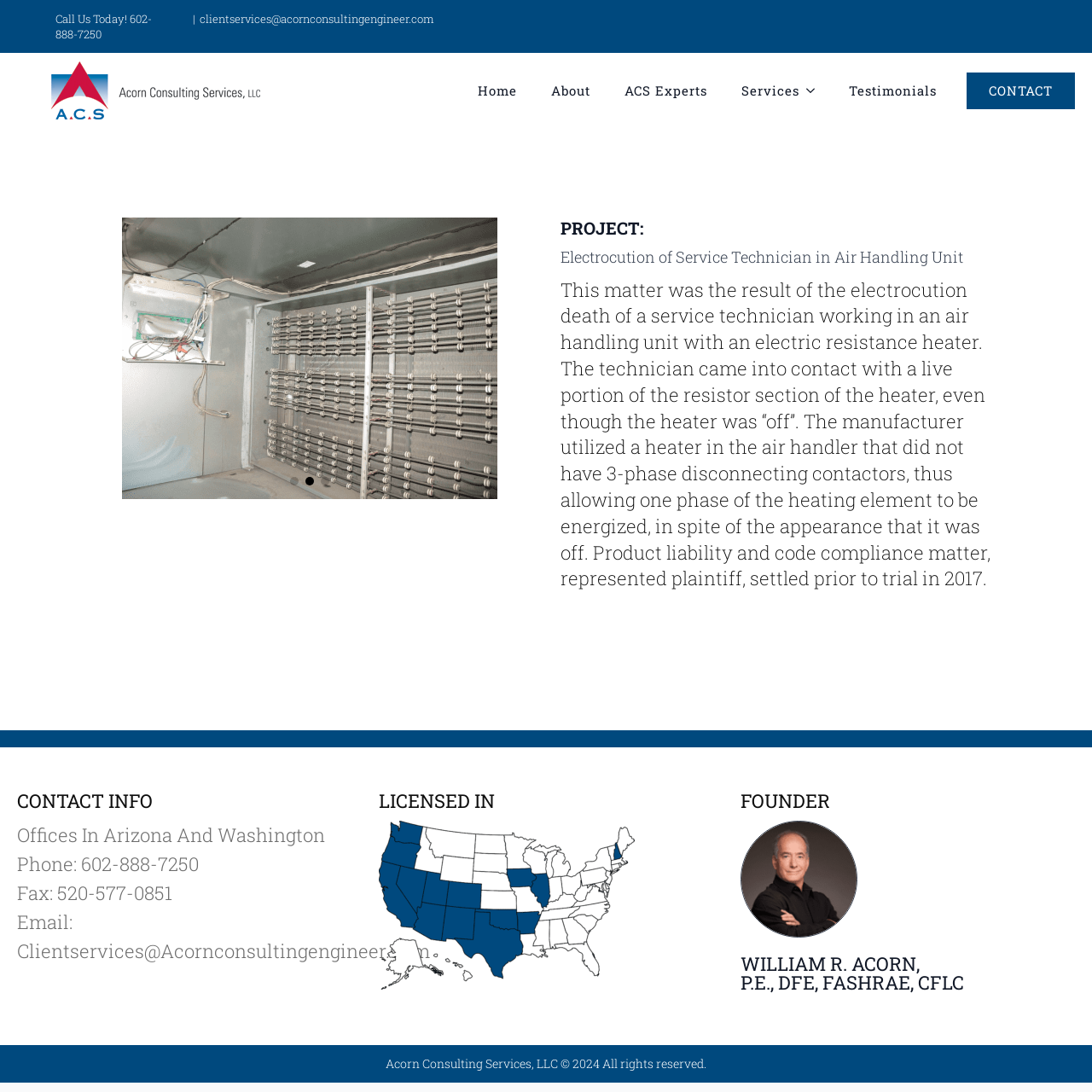How many slides are there in the slideshow?
Using the image as a reference, deliver a detailed and thorough answer to the question.

I found the number of slides by looking at the buttons labeled 'Go to slide 1', 'Go to slide 2', and 'Go to slide 3', which suggest that there are three slides in total.